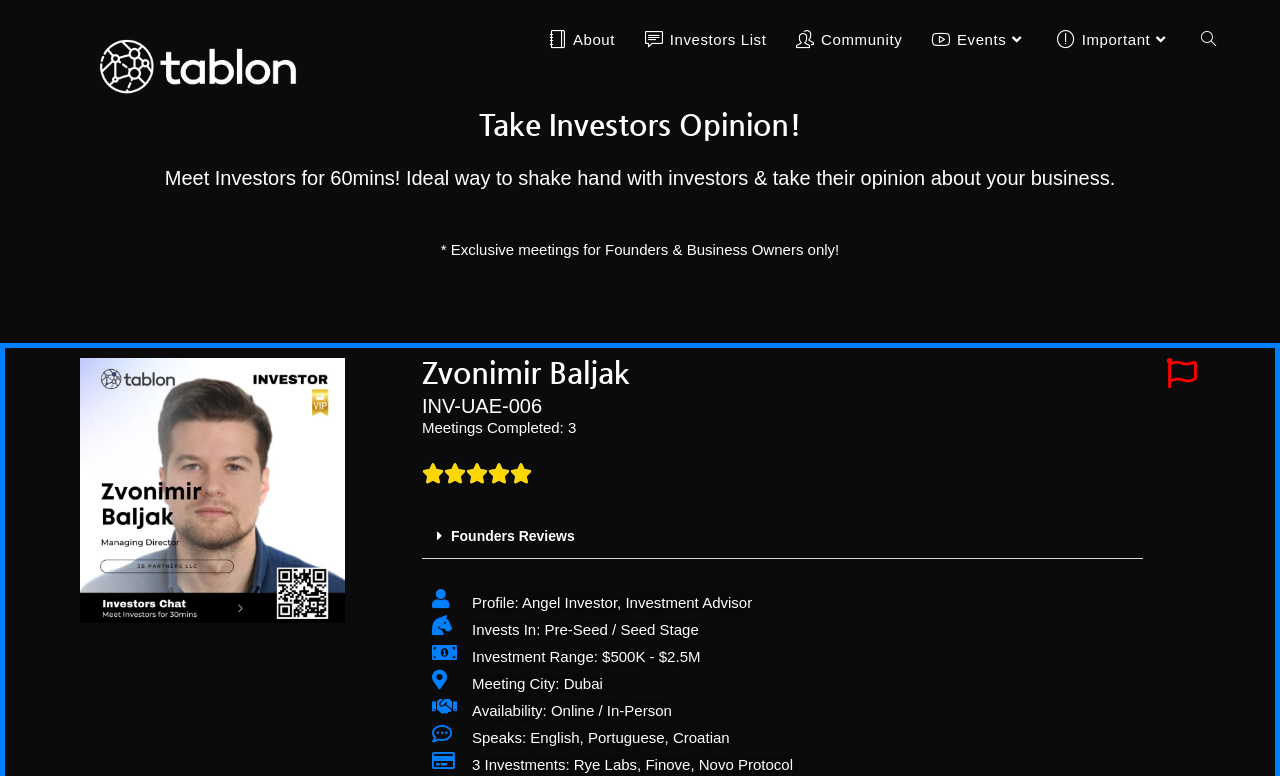Please determine the bounding box coordinates of the element's region to click in order to carry out the following instruction: "Read the Founders Reviews". The coordinates should be four float numbers between 0 and 1, i.e., [left, top, right, bottom].

[0.352, 0.68, 0.449, 0.701]